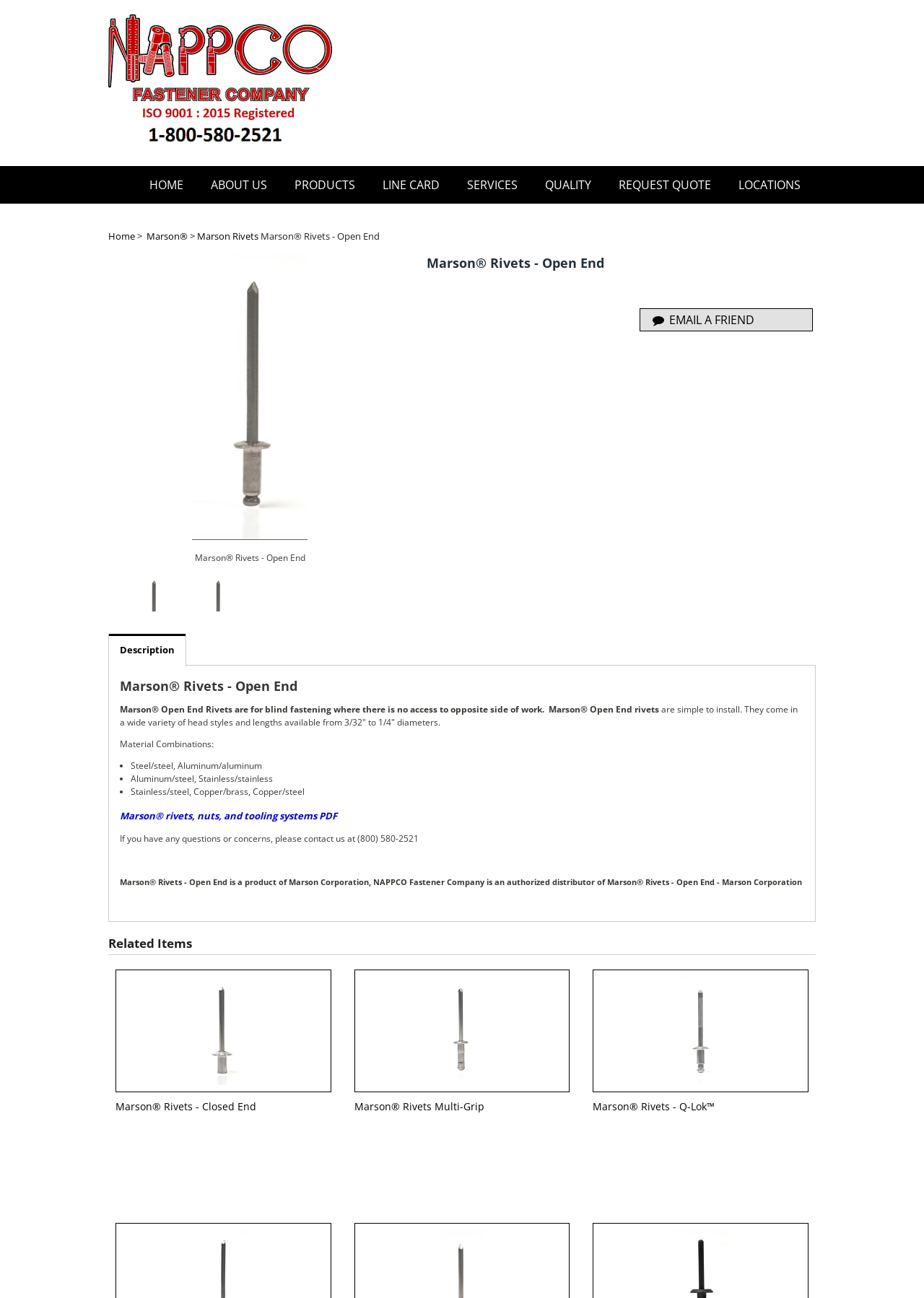Could you locate the bounding box coordinates for the section that should be clicked to accomplish this task: "Call the emergency number".

None